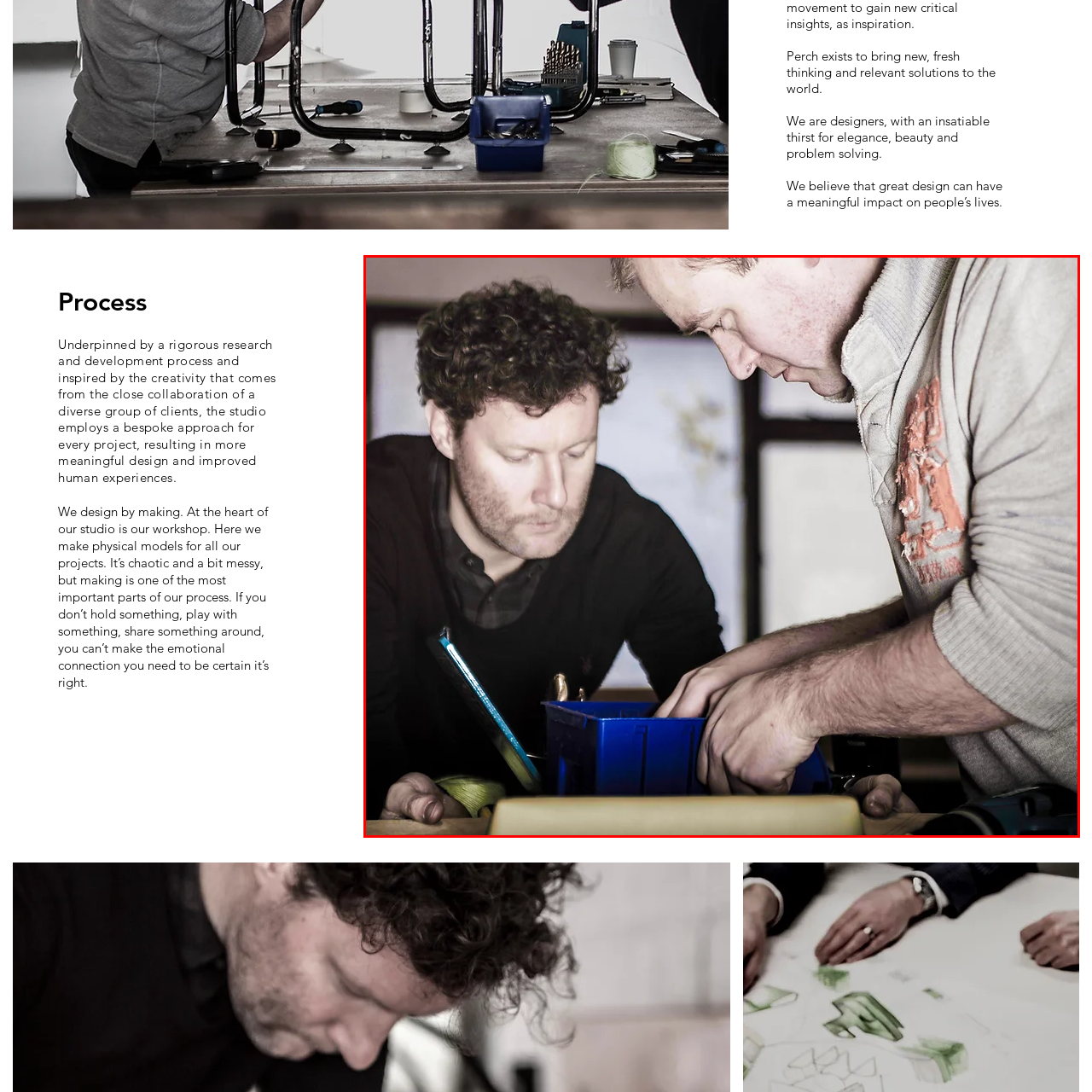What is reflected in the expressions of the two designers?
Look closely at the image contained within the red bounding box and answer the question in detail, using the visual information present.

The caption states that the expressions of the two designers reflect concentration and collaboration, highlighting the importance of teamwork and shared experiences in the design process.